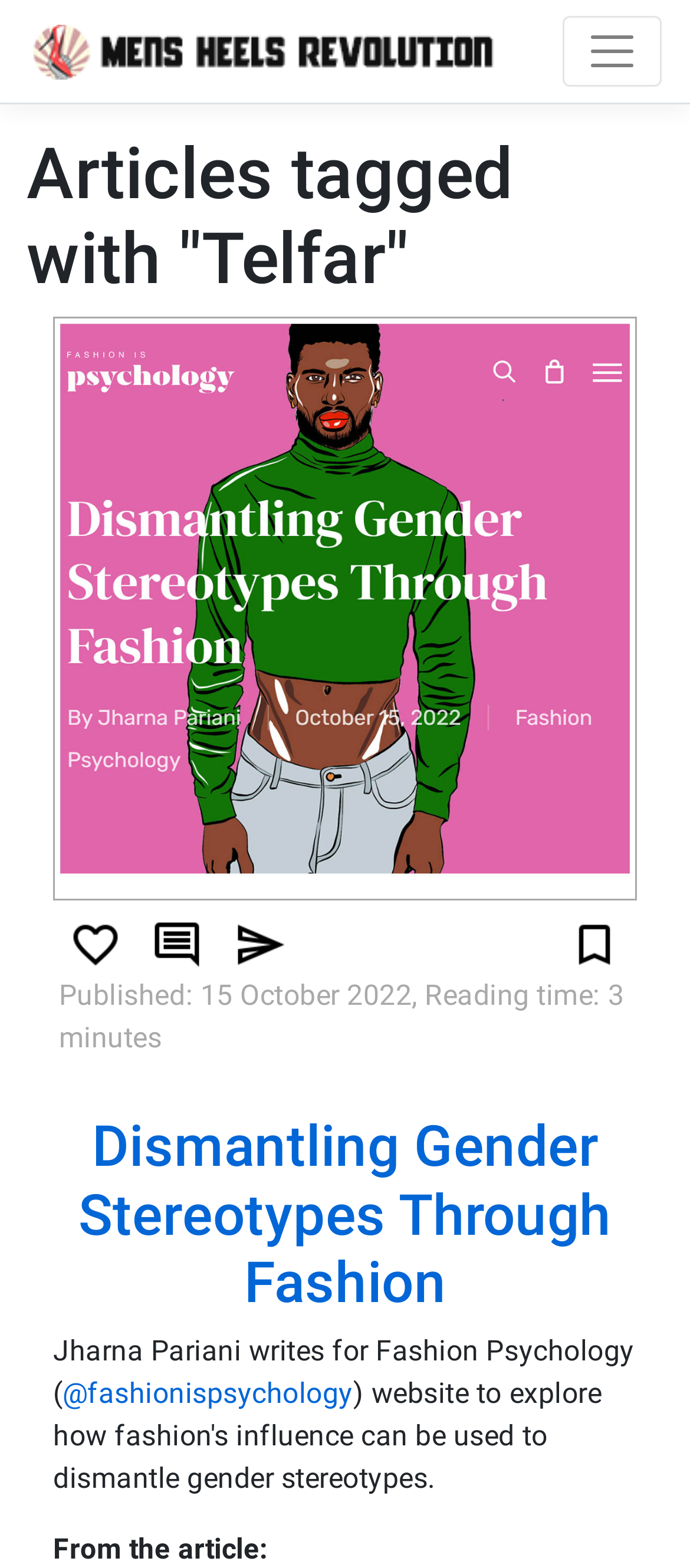Locate the bounding box of the UI element described in the following text: "@fashionispsychology".

[0.09, 0.878, 0.512, 0.9]